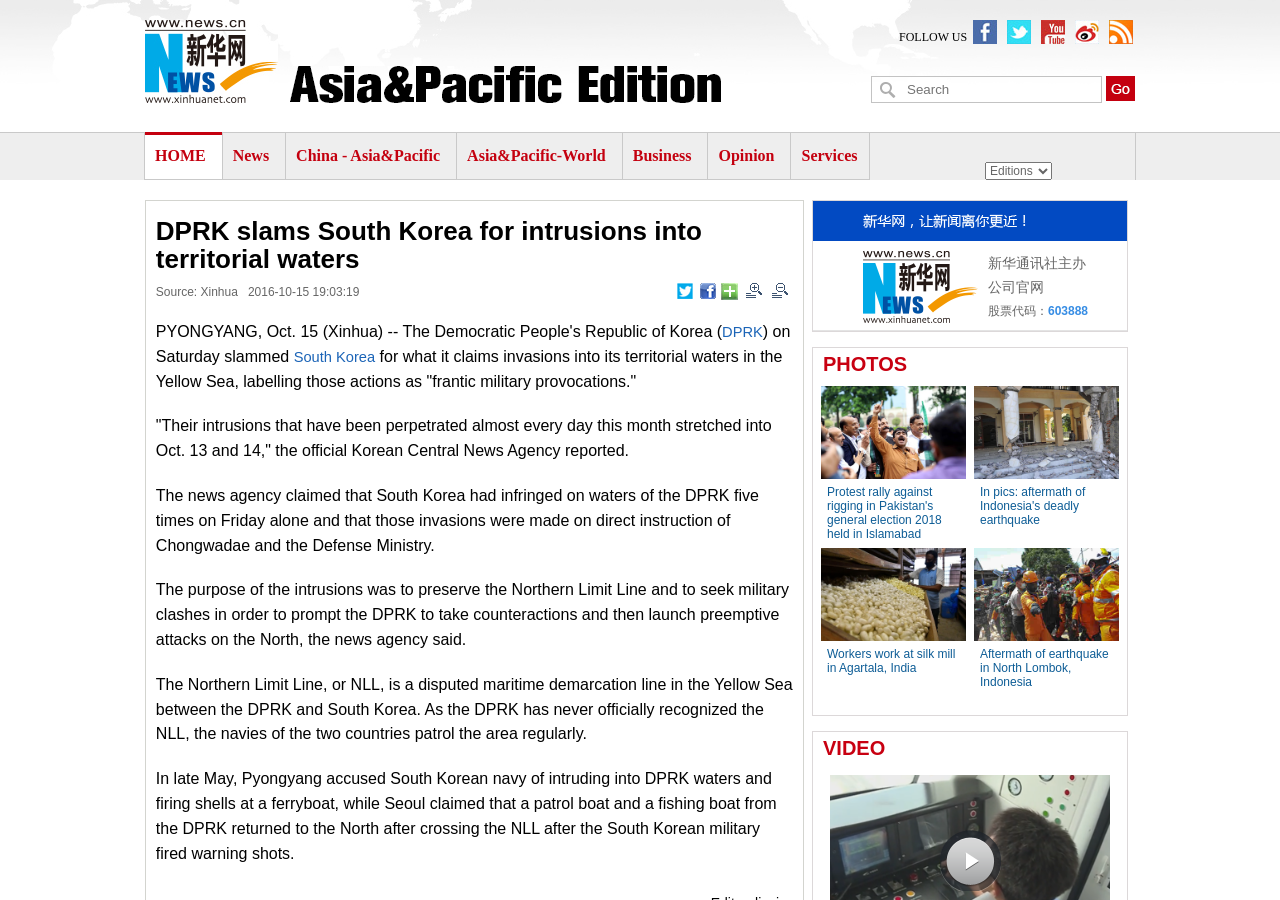Please find the bounding box coordinates of the element that you should click to achieve the following instruction: "Go to homepage". The coordinates should be presented as four float numbers between 0 and 1: [left, top, right, bottom].

[0.121, 0.163, 0.161, 0.182]